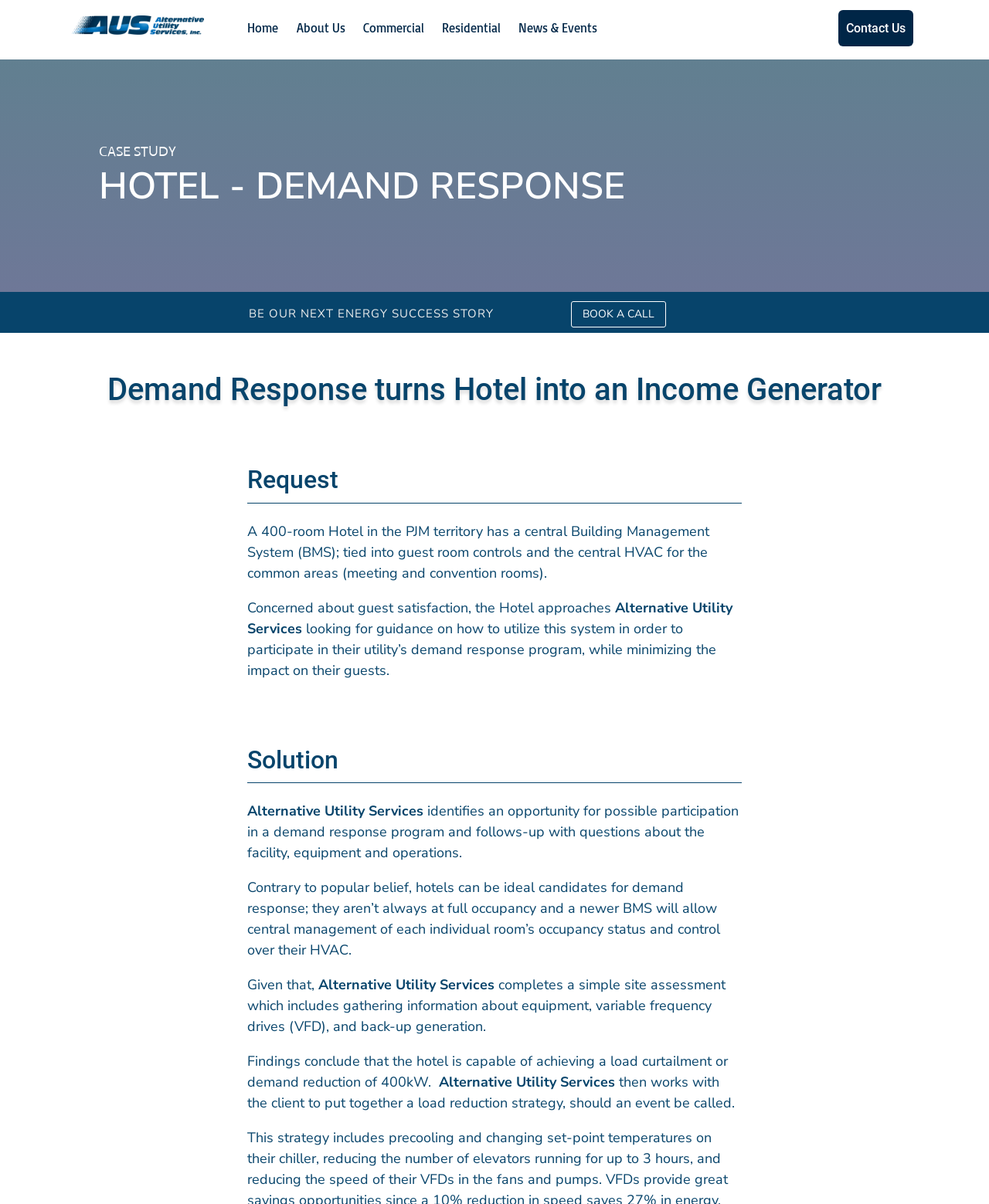Describe every aspect of the webpage in a detailed manner.

This webpage is a case study about a 400-room hotel in the PJM territory that participates in a demand response program. At the top of the page, there is a logo image and a navigation menu with links to "Home", "About Us", "Commercial", "Residential", "News & Events", and "Contact Us". Below the navigation menu, there are two columns of links, with the left column featuring energy-related services such as "Energy Savings as a Service", "Lighting Upgrades", and "Demand Controls", and the right column featuring more services including "Clean Indoor Air", "Capacity Management", and "Energy Procurement".

The main content of the page is divided into sections, starting with a heading "CASE STUDY" followed by a subheading "HOTEL - DEMAND RESPONSE". The next section has a heading "BE OUR NEXT ENERGY SUCCESS STORY" and a call-to-action button "BOOK A CALL 5". Below this, there is a section with a heading "Demand Response turns Hotel into an Income Generator" and a brief description of the hotel's situation, including its central Building Management System (BMS) and concerns about guest satisfaction.

The following section has a heading "Request" and describes the hotel's approach to Alternative Utility Services for guidance on participating in the demand response program. The "Solution" section explains how Alternative Utility Services identifies an opportunity for the hotel to participate in the program and conducts a site assessment to determine the hotel's capabilities. The page concludes with a description of the findings and the load reduction strategy developed by Alternative Utility Services.